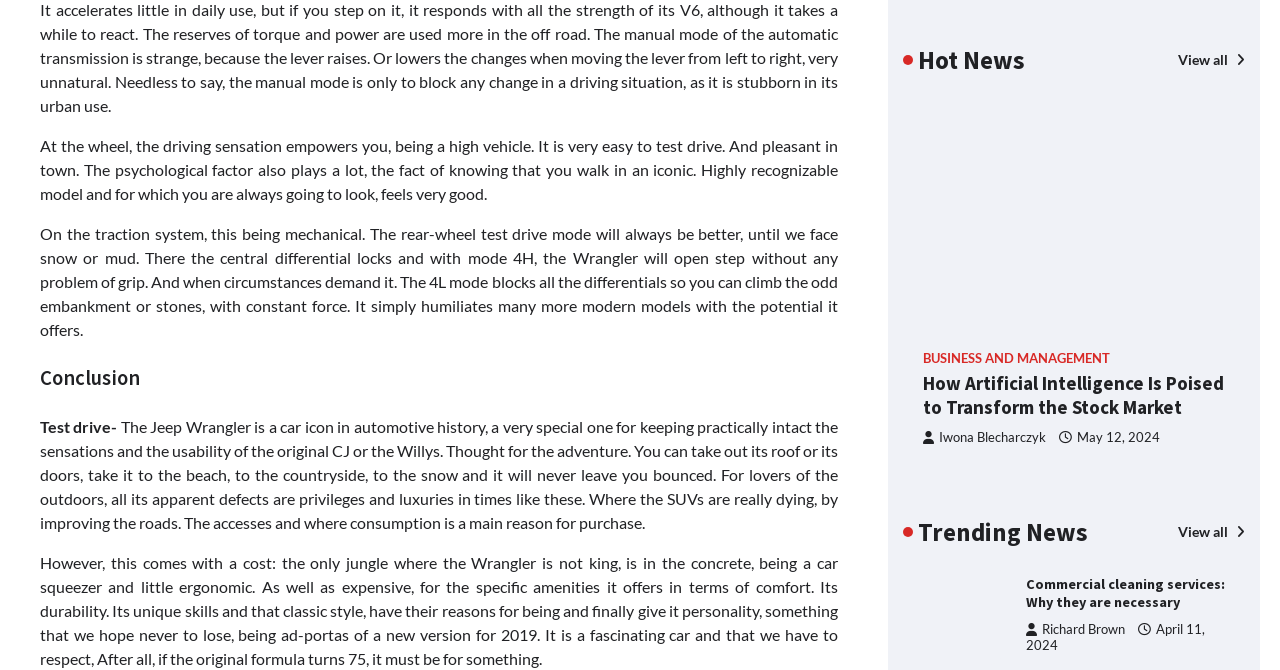Locate the bounding box coordinates of the element that should be clicked to execute the following instruction: "Read about how artificial intelligence is used in the stock market".

[0.705, 0.136, 0.973, 0.493]